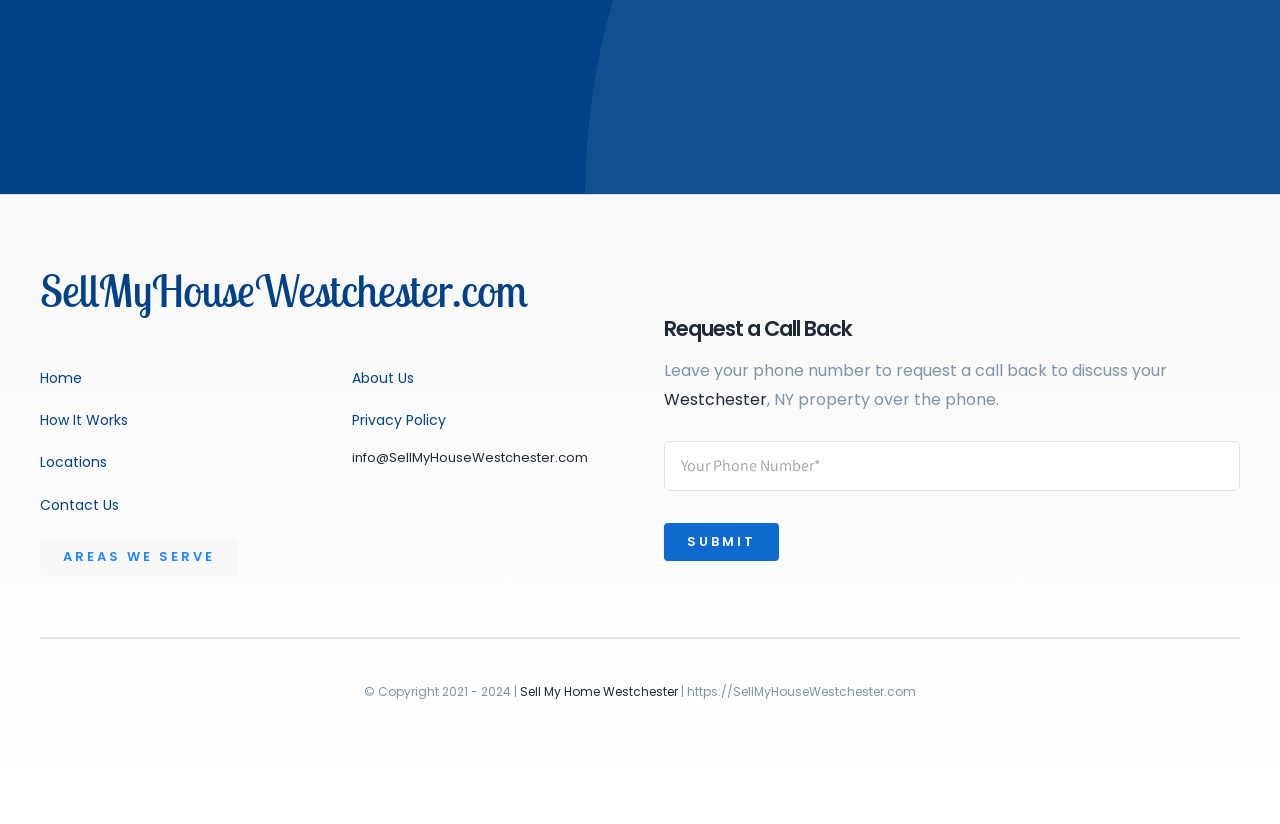Please identify the bounding box coordinates of the element that needs to be clicked to execute the following command: "Click on the 'About Us' link". Provide the bounding box using four float numbers between 0 and 1, formatted as [left, top, right, bottom].

[0.275, 0.444, 0.481, 0.475]